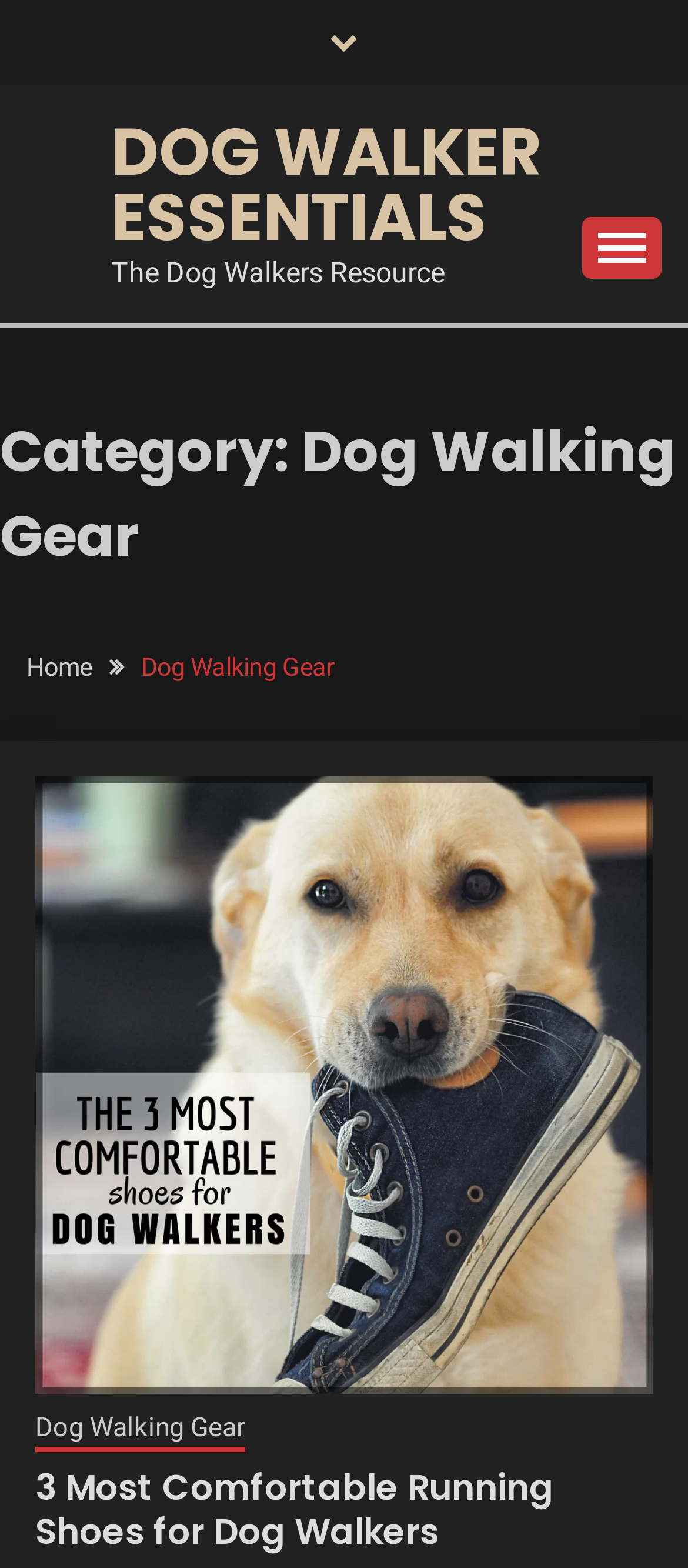What is the title of the article on the page?
Using the visual information, respond with a single word or phrase.

3 Most Comfortable Running Shoes for Dog Walkers